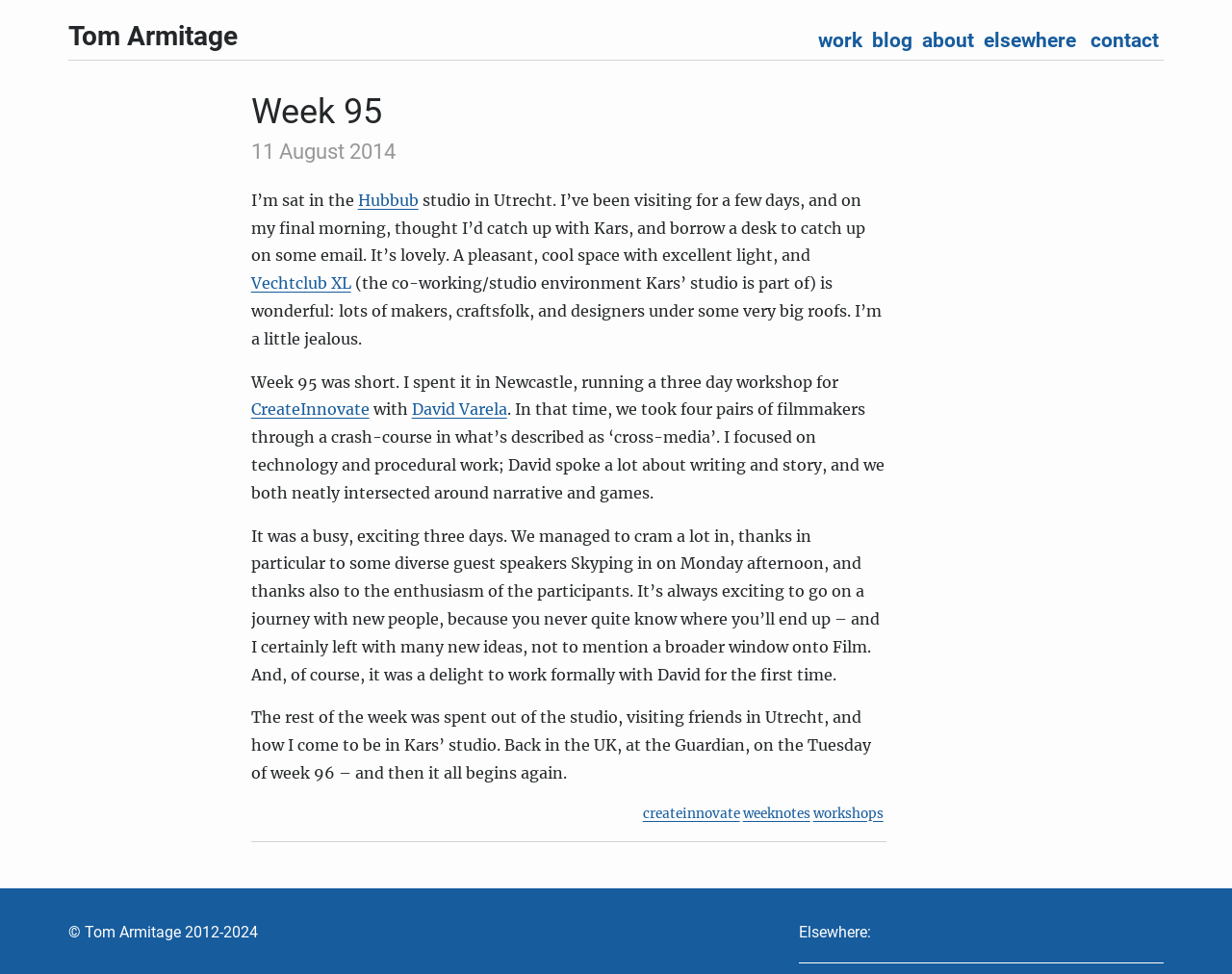Identify the bounding box for the described UI element: "About".

[0.745, 0.025, 0.795, 0.058]